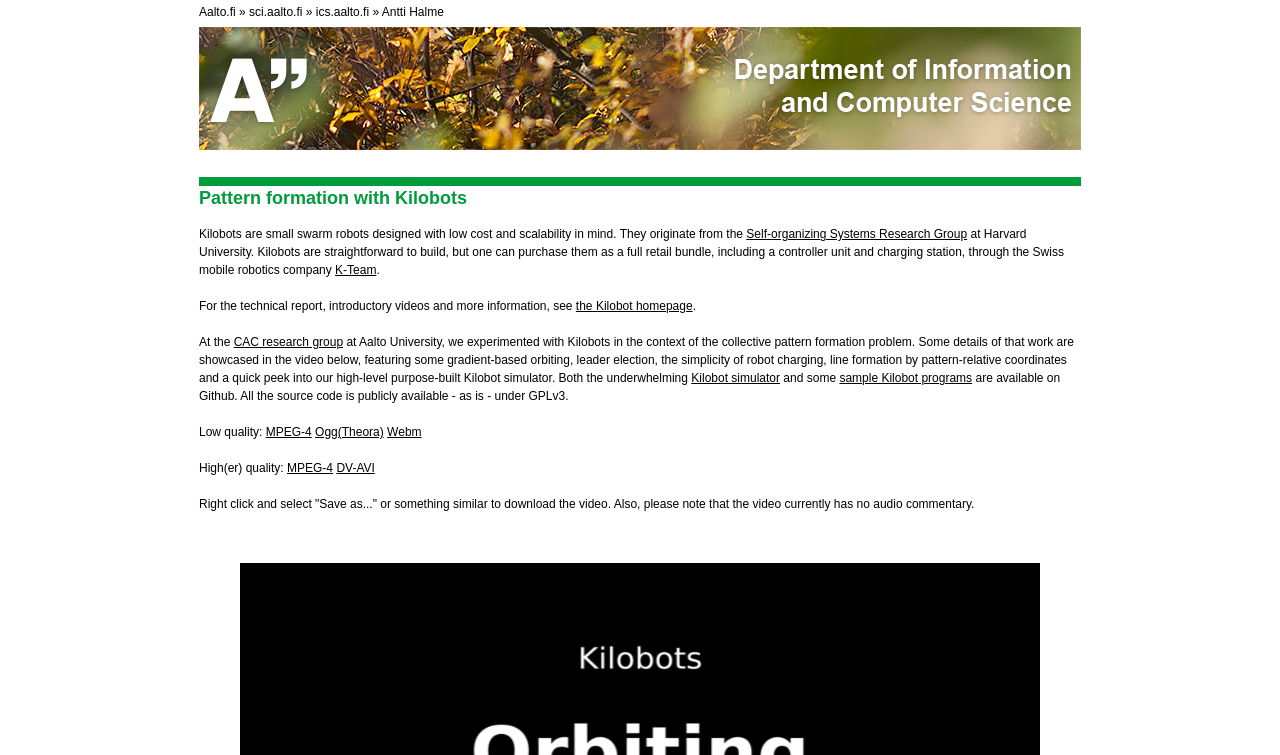Can you identify the bounding box coordinates of the clickable region needed to carry out this instruction: 'Click the 'Sign up' link'? The coordinates should be four float numbers within the range of 0 to 1, stated as [left, top, right, bottom].

None